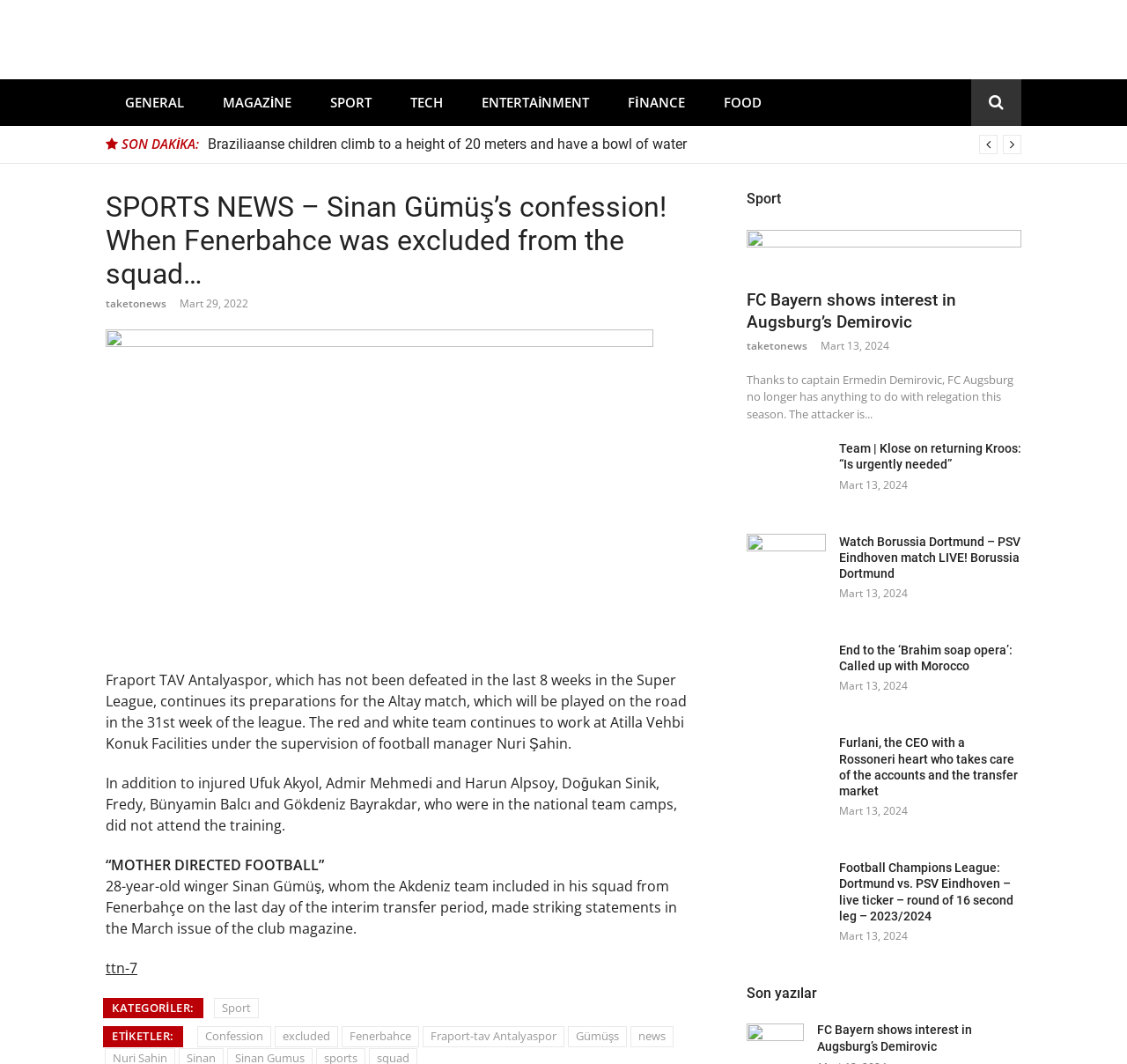Identify the first-level heading on the webpage and generate its text content.

SPORTS NEWS – Sinan Gümüş’s confession! When Fenerbahce was excluded from the squad…